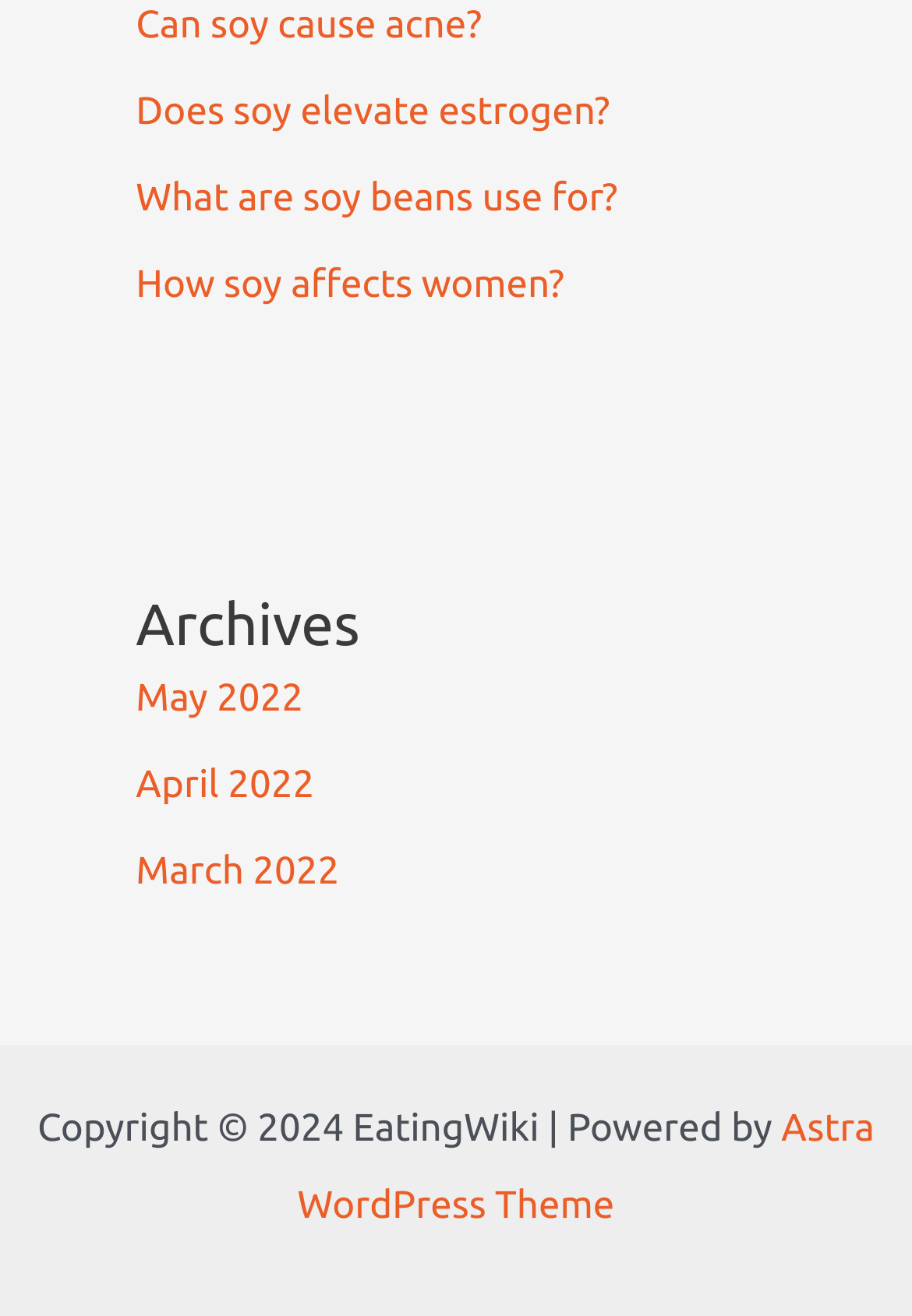Identify the bounding box coordinates of the clickable region to carry out the given instruction: "Go to 'May 2022'".

[0.149, 0.515, 0.332, 0.547]